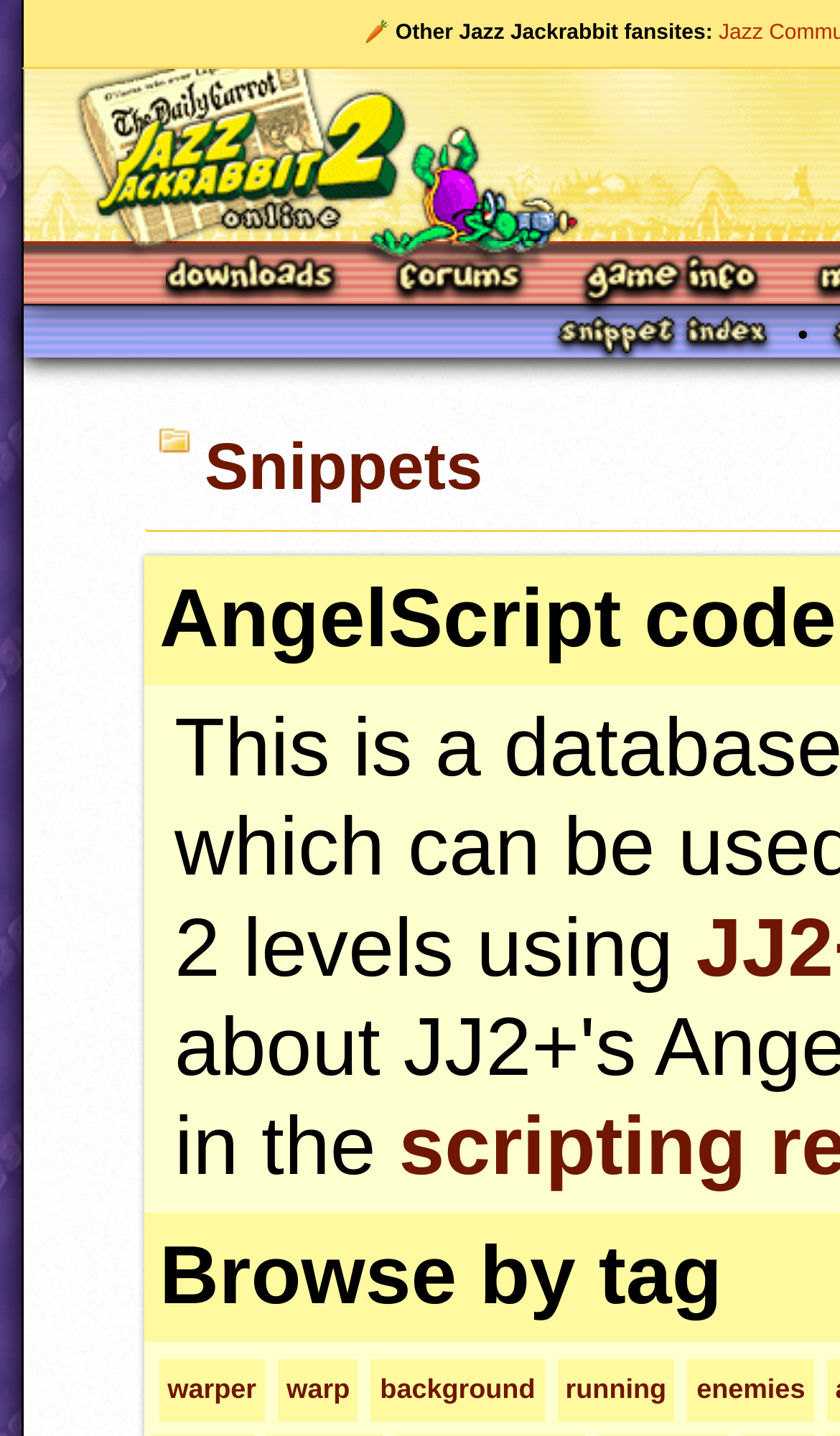How many links are there at the bottom of the webpage?
Use the information from the screenshot to give a comprehensive response to the question.

There are five links at the bottom of the webpage, namely 'warper', 'warp', 'background', 'running', and 'enemies', which are located at the bottom of the webpage.